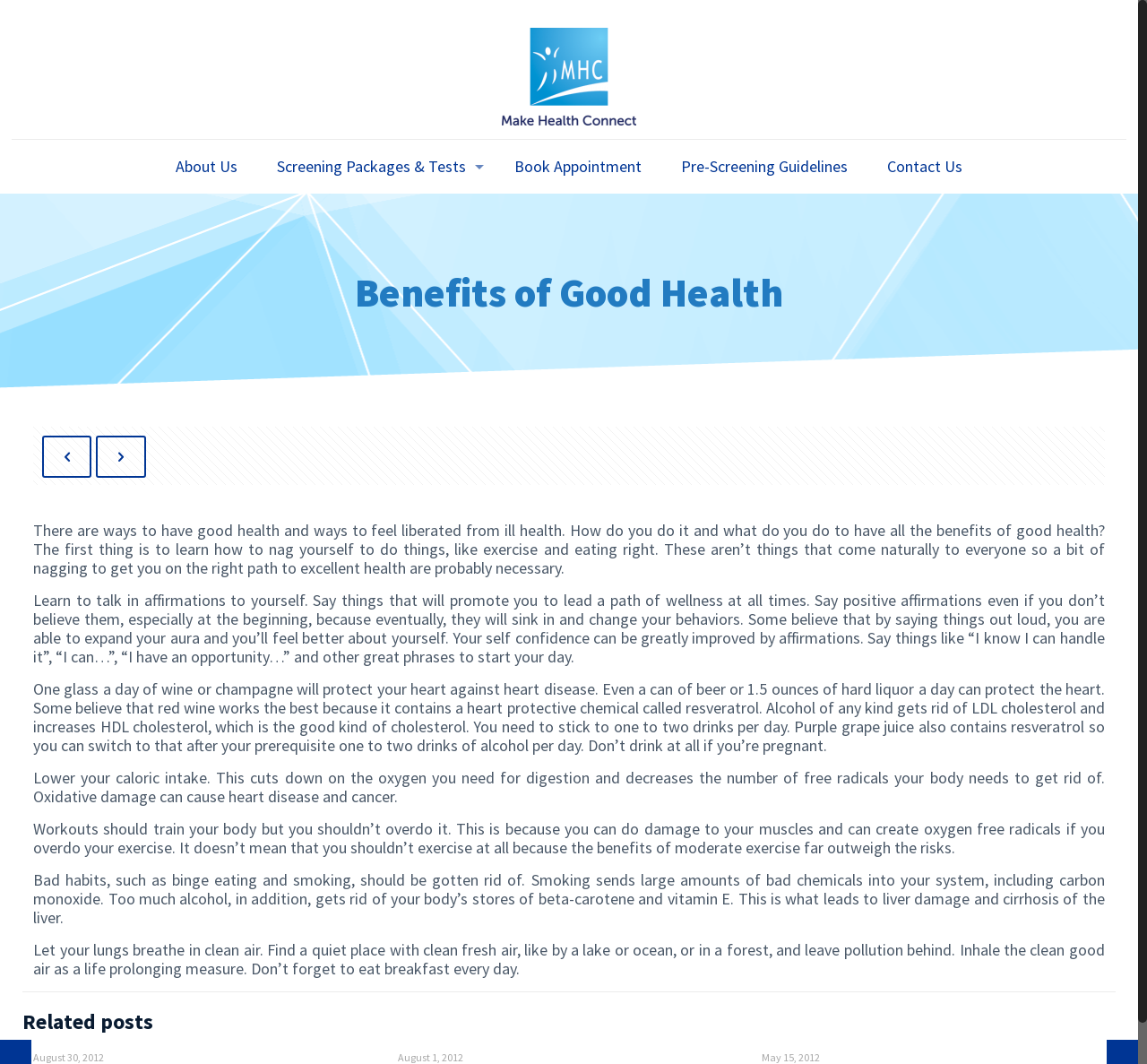How many links are in the top navigation bar?
Please ensure your answer to the question is detailed and covers all necessary aspects.

The top navigation bar contains links to 'About Us', 'Book Appointment', 'Pre-Screening Guidelines', 'Contact Us', and the medical center's name, which makes a total of 5 links.